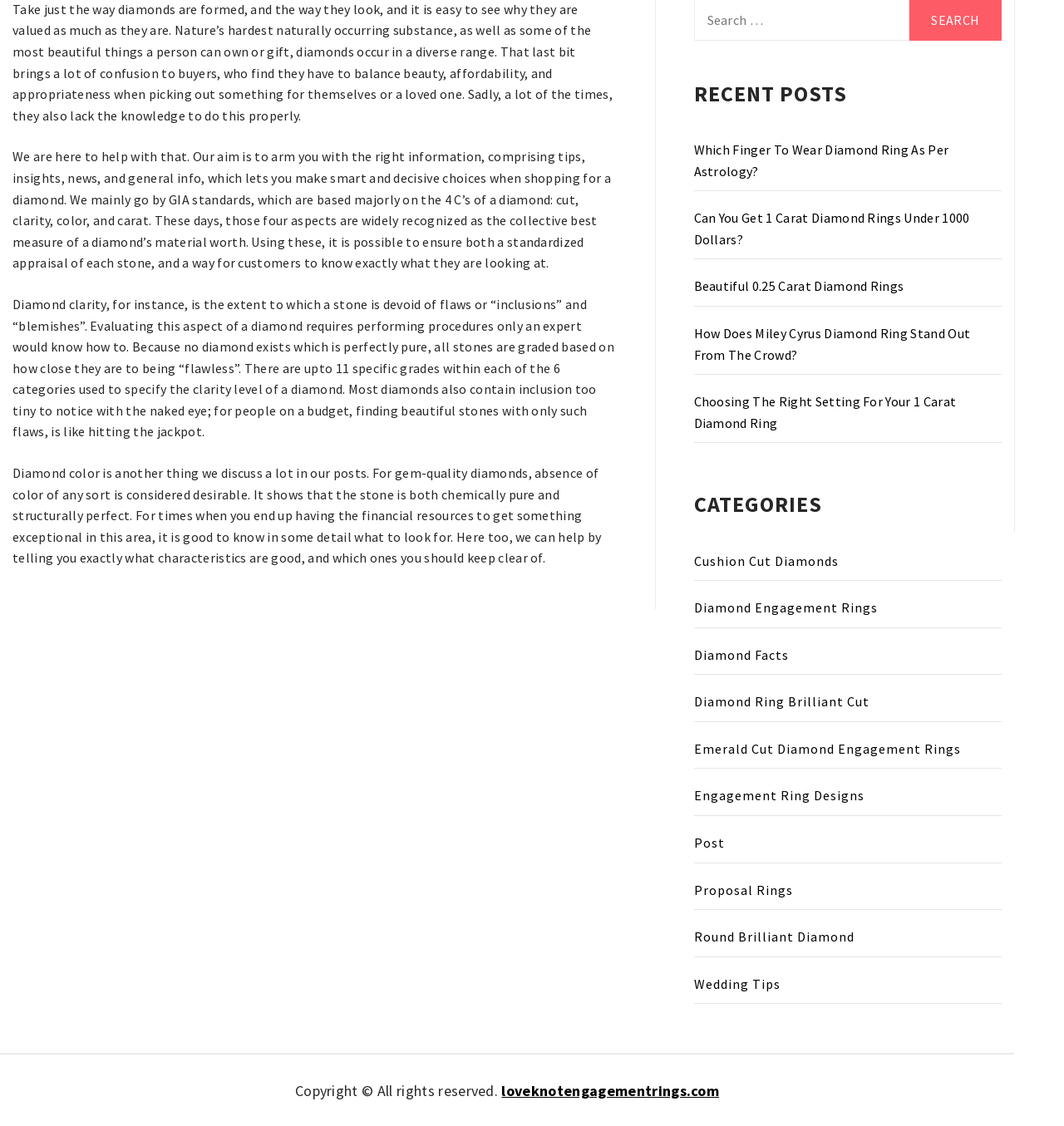Please find the bounding box for the UI element described by: "Emerald Cut Diamond Engagement Rings".

[0.652, 0.649, 0.941, 0.683]